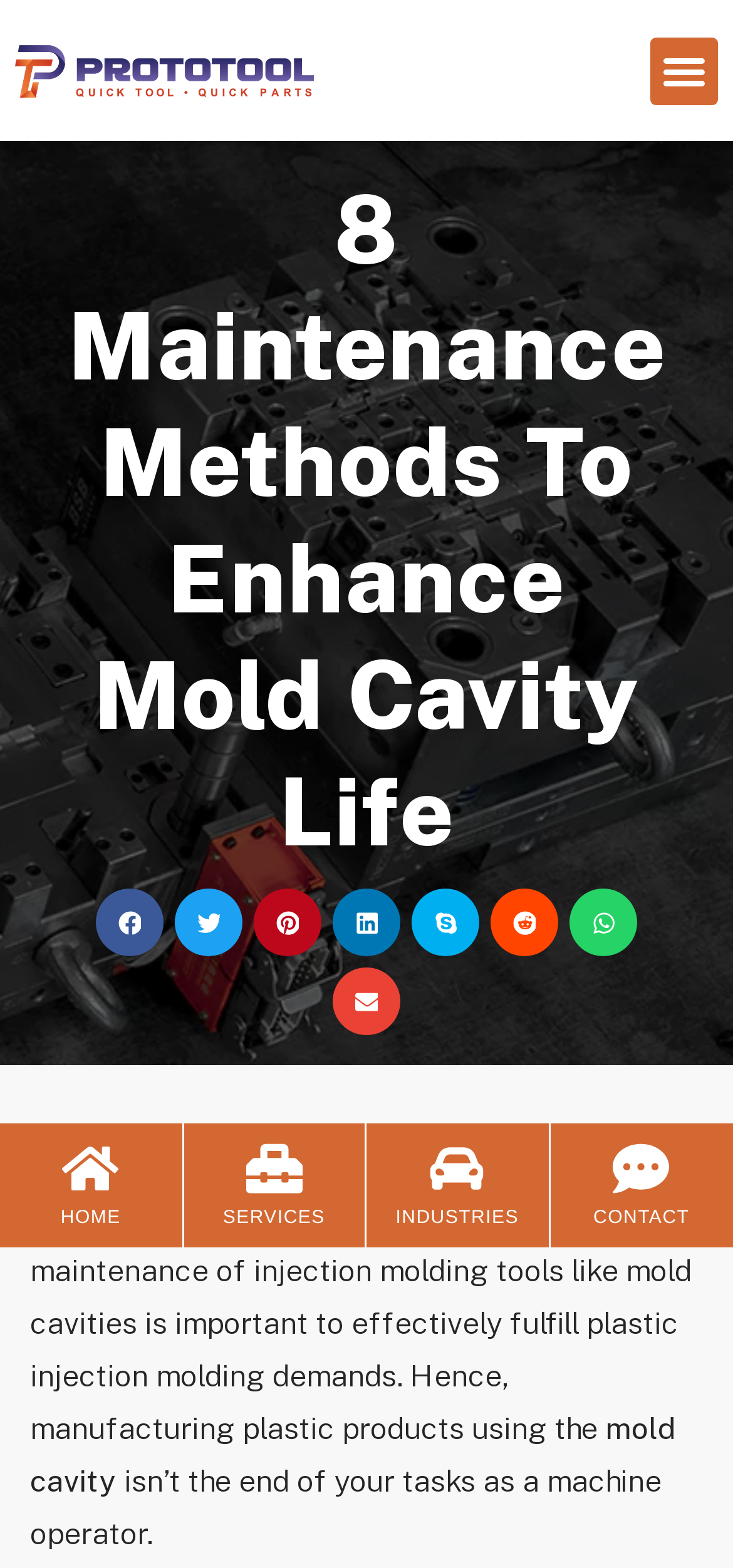How many navigation links are at the bottom of the webpage?
Using the image, provide a concise answer in one word or a short phrase.

4